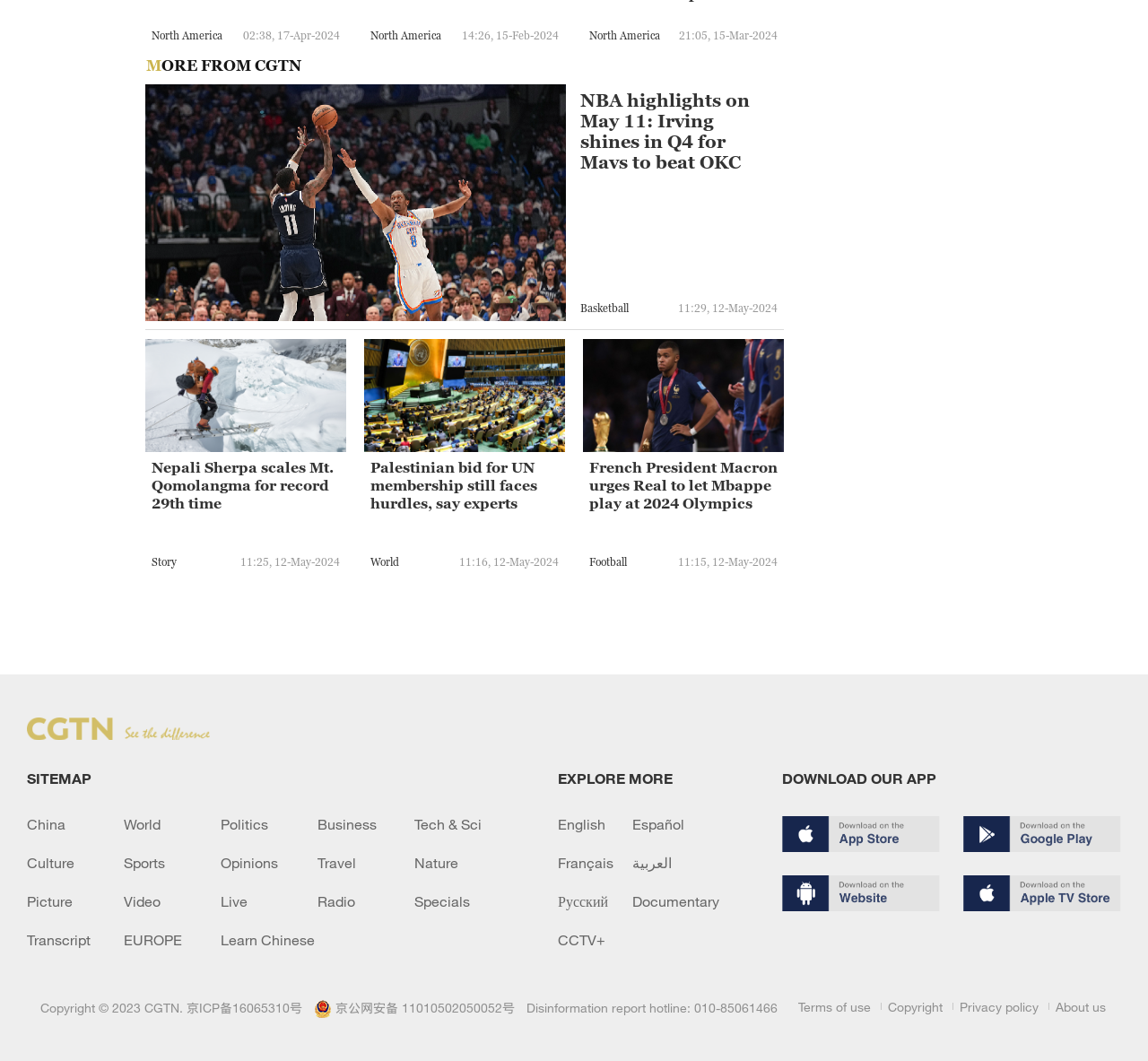Could you specify the bounding box coordinates for the clickable section to complete the following instruction: "Click on the 'SITEMAP' link"?

[0.023, 0.725, 0.08, 0.741]